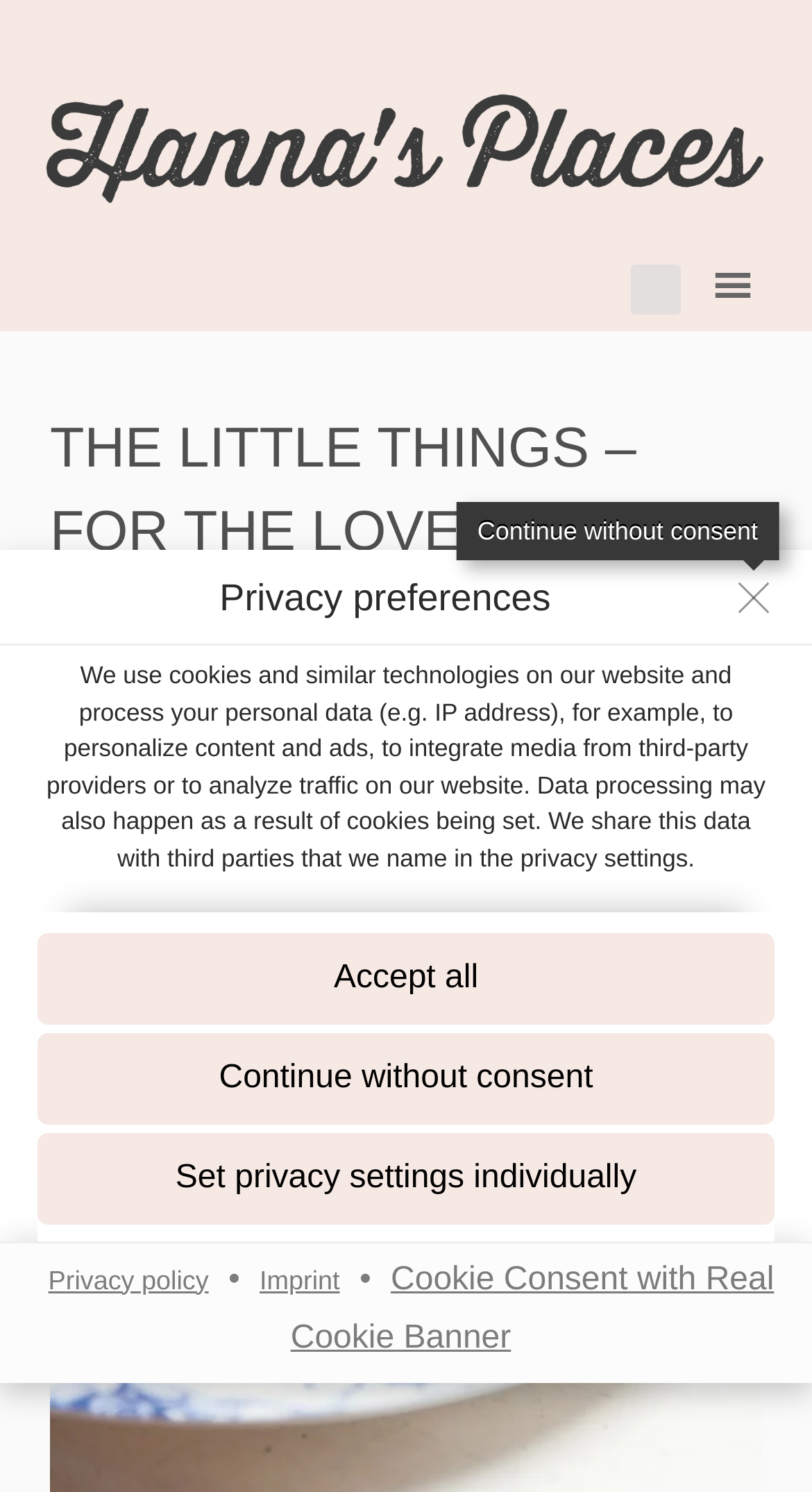Extract the bounding box coordinates for the HTML element that matches this description: "Imprint". The coordinates should be four float numbers between 0 and 1, i.e., [left, top, right, bottom].

[0.307, 0.848, 0.431, 0.867]